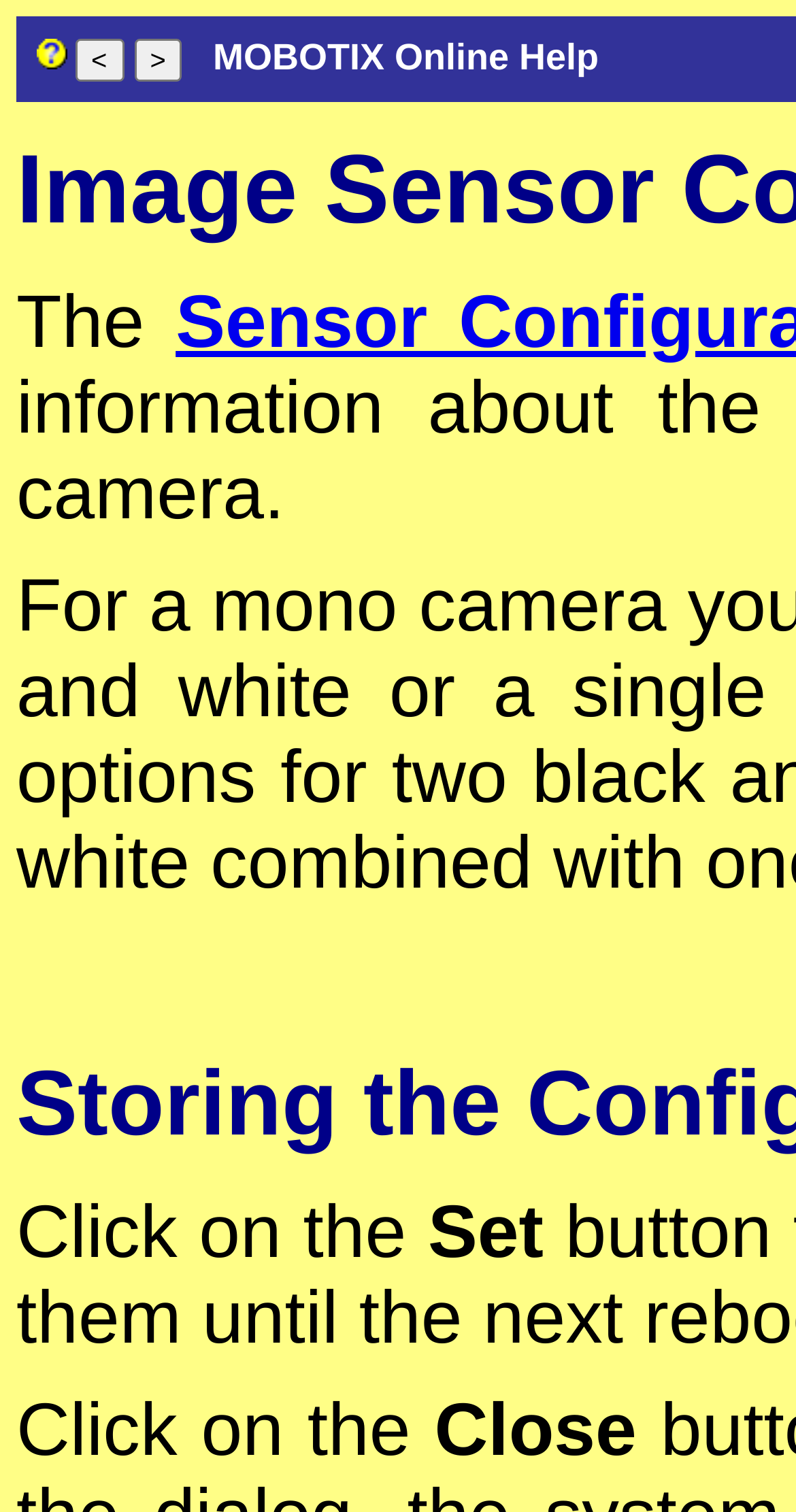Please find the bounding box for the following UI element description. Provide the coordinates in (top-left x, top-left y, bottom-right x, bottom-right y) format, with values between 0 and 1: The

[0.021, 0.185, 0.221, 0.24]